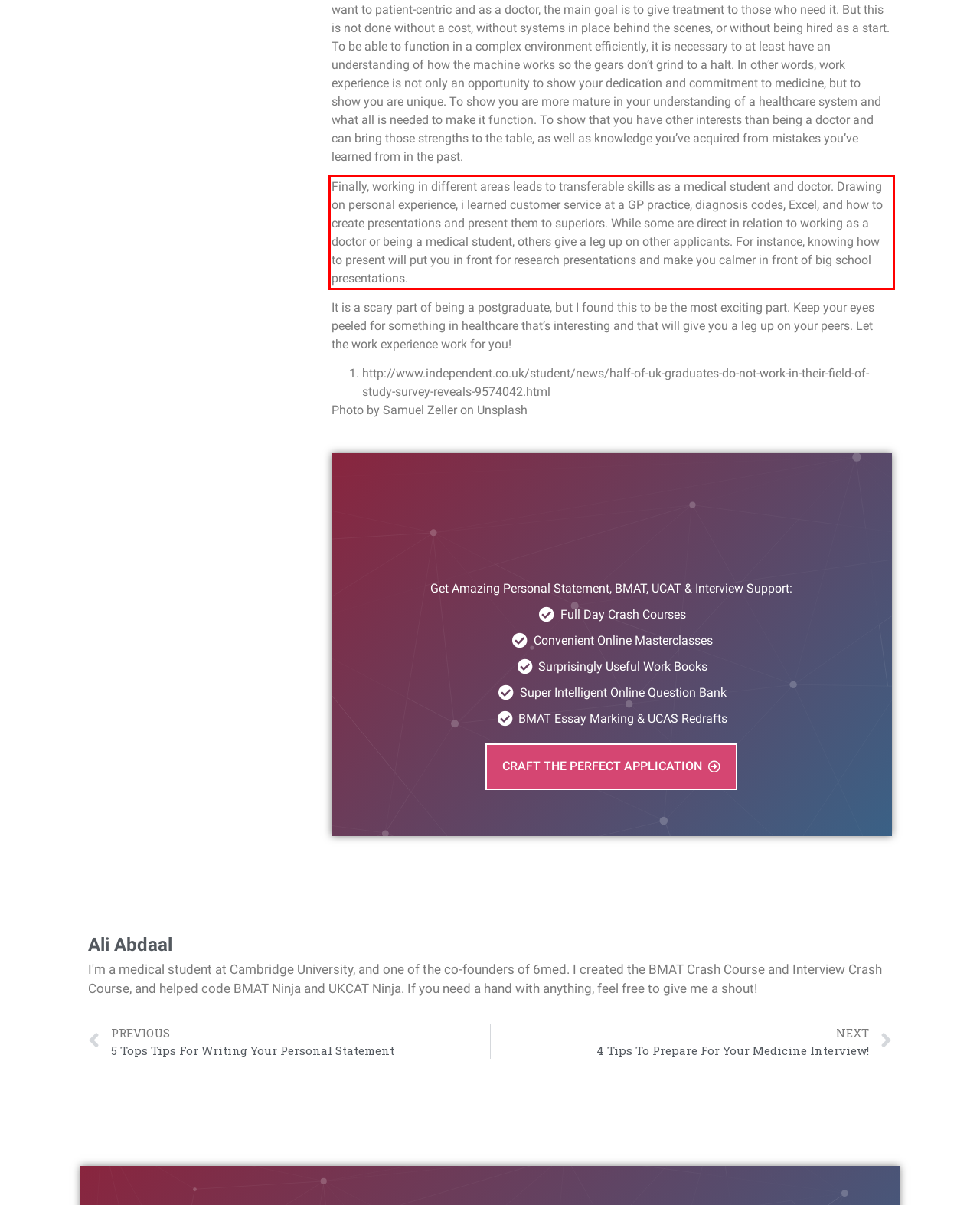From the given screenshot of a webpage, identify the red bounding box and extract the text content within it.

Finally, working in different areas leads to transferable skills as a medical student and doctor. Drawing on personal experience, i learned customer service at a GP practice, diagnosis codes, Excel, and how to create presentations and present them to superiors. While some are direct in relation to working as a doctor or being a medical student, others give a leg up on other applicants. For instance, knowing how to present will put you in front for research presentations and make you calmer in front of big school presentations.